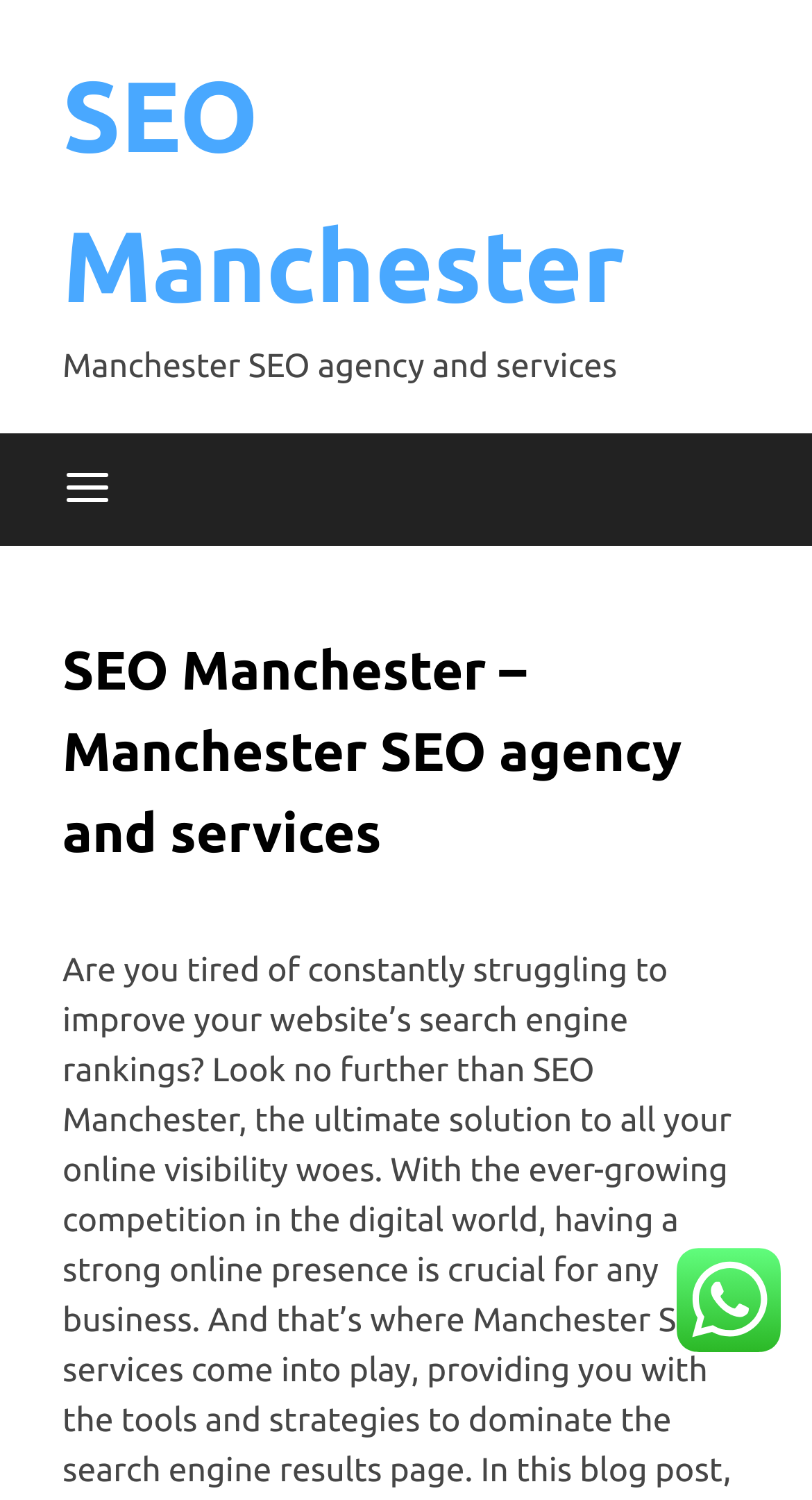Using the element description provided, determine the bounding box coordinates in the format (top-left x, top-left y, bottom-right x, bottom-right y). Ensure that all values are floating point numbers between 0 and 1. Element description: aria-label="Menu"

[0.023, 0.289, 0.192, 0.364]